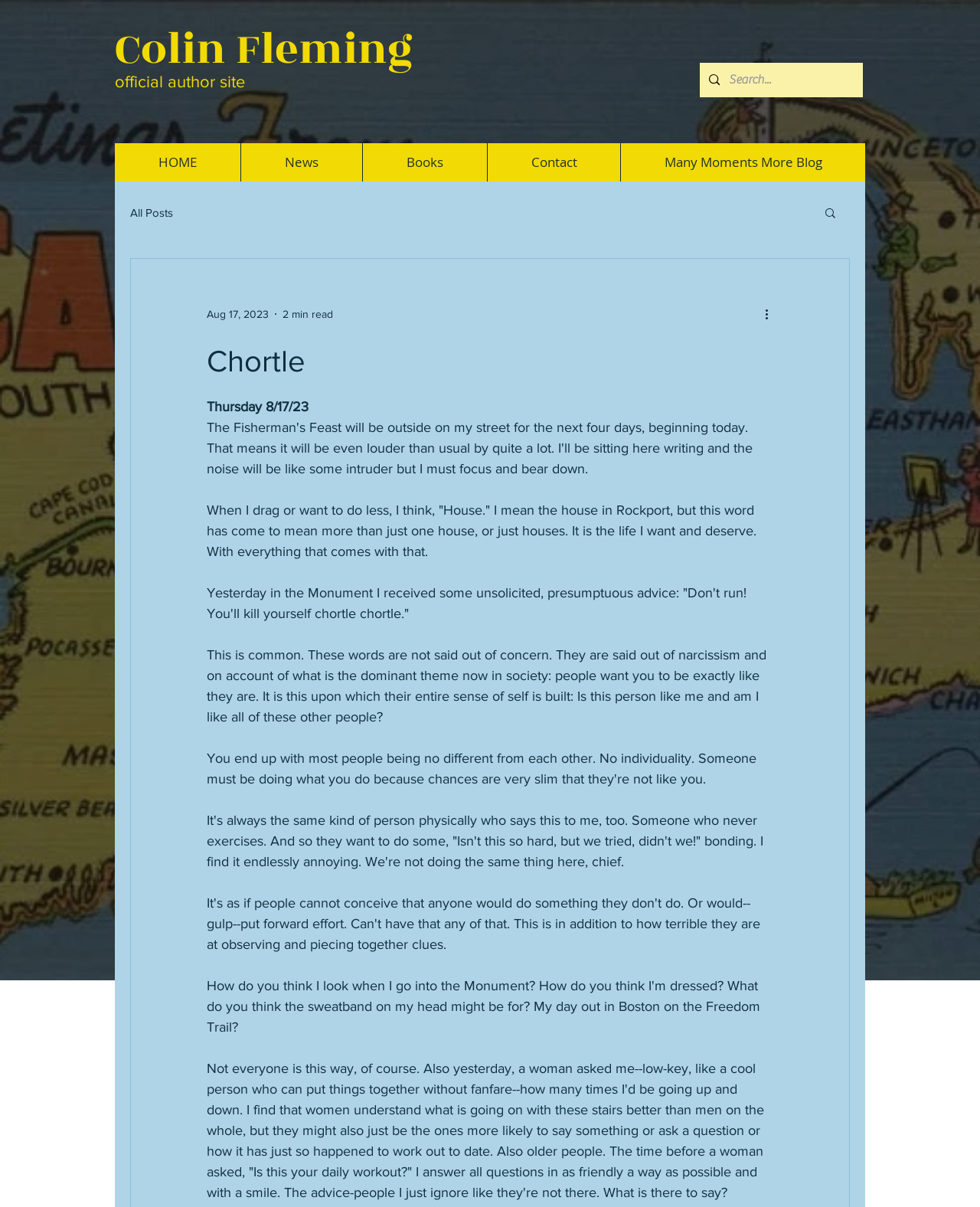Please respond to the question using a single word or phrase:
What is the date of the blog post?

Aug 17, 2023